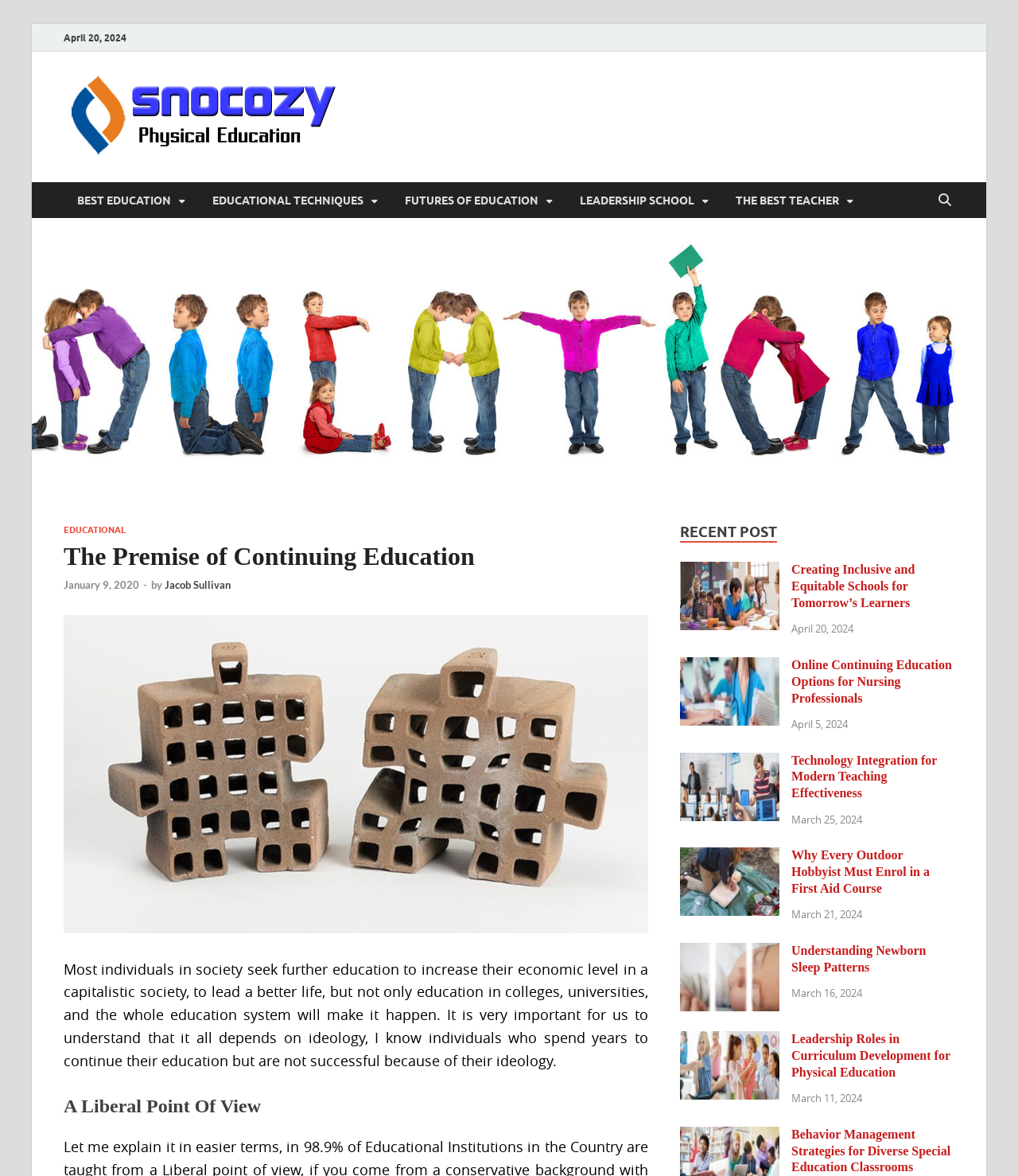Find the bounding box coordinates for the UI element that matches this description: "Insights".

None